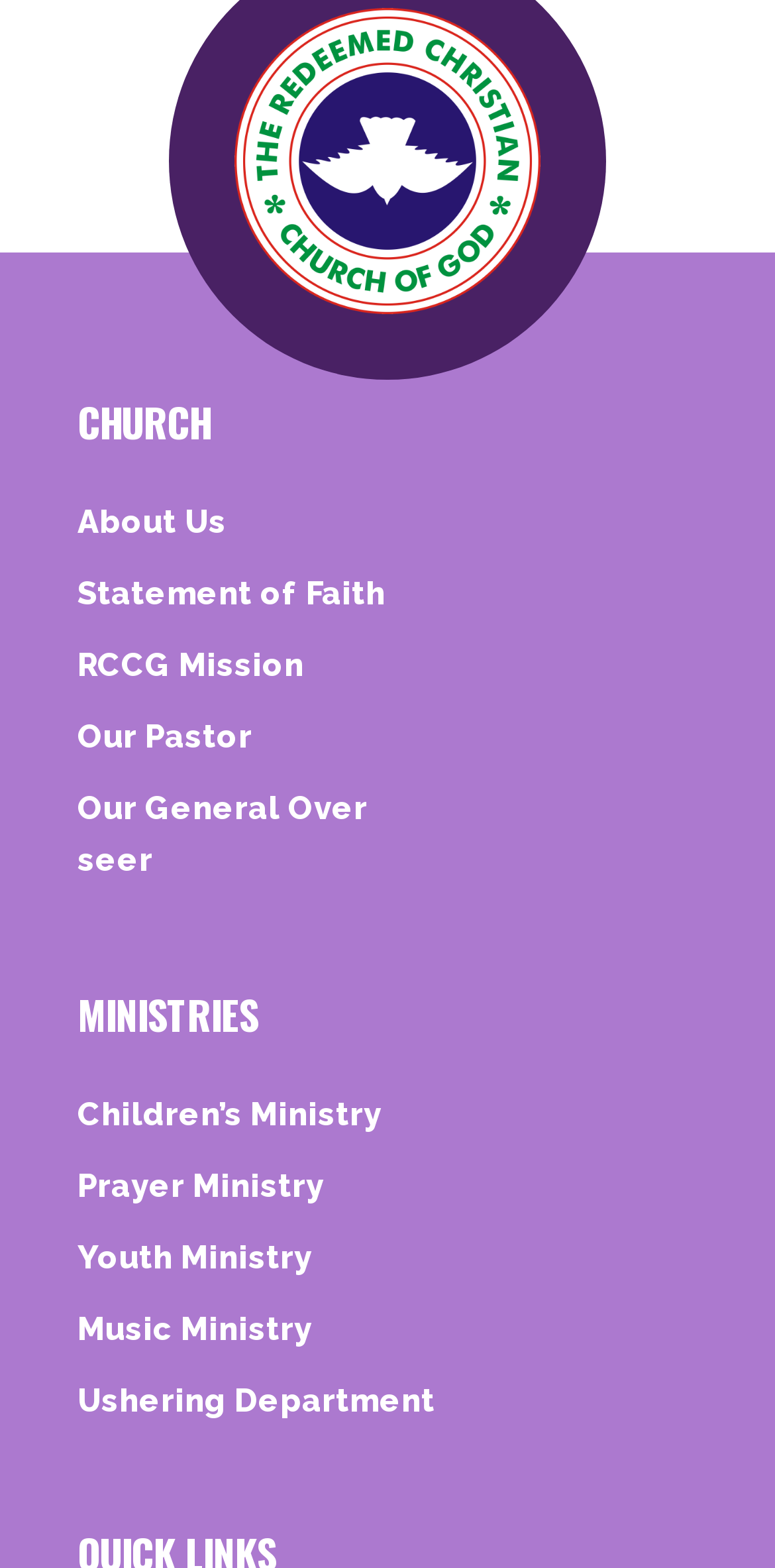Determine the bounding box coordinates of the clickable area required to perform the following instruction: "explore Children’s Ministry". The coordinates should be represented as four float numbers between 0 and 1: [left, top, right, bottom].

[0.1, 0.695, 0.9, 0.728]